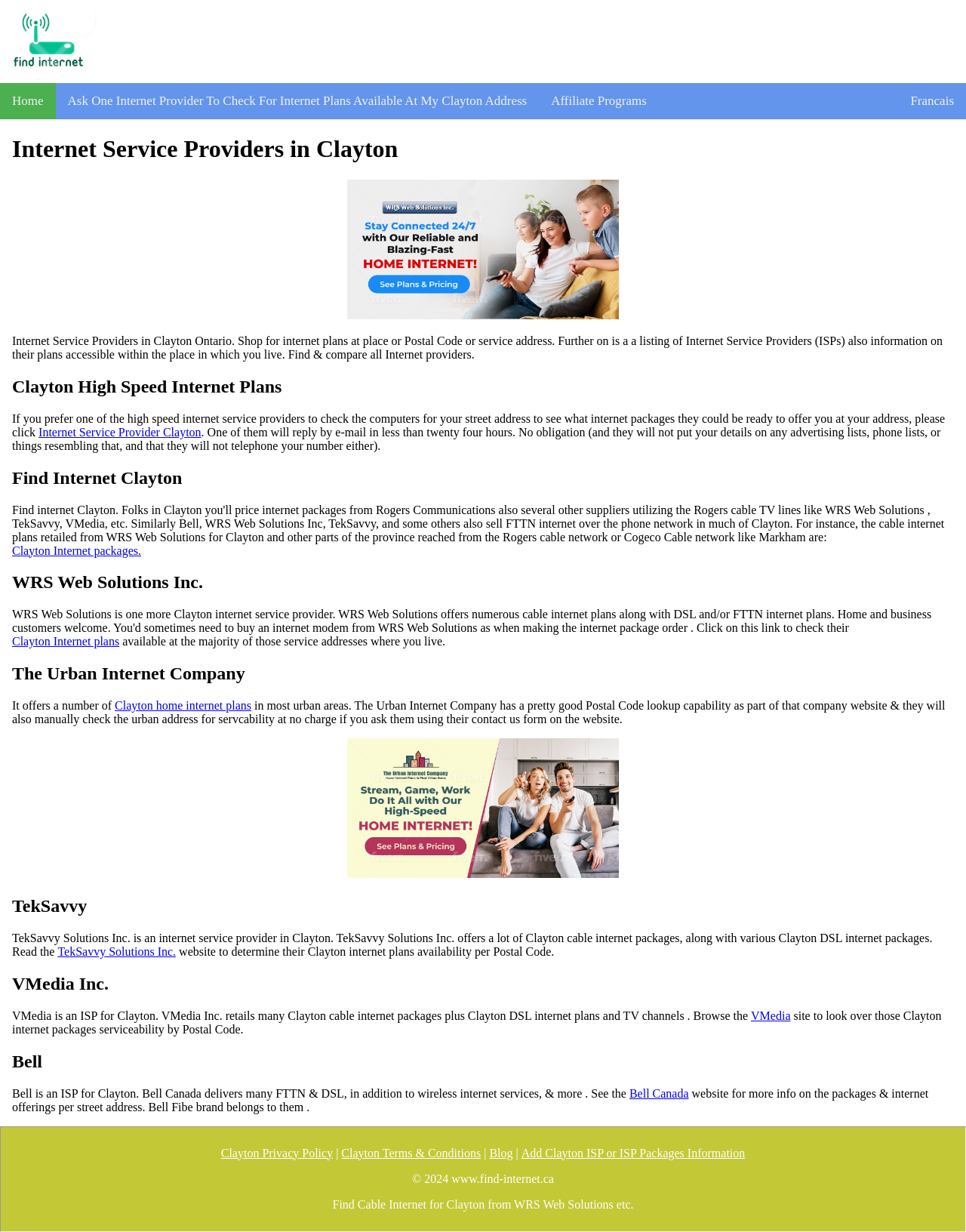What is the name of the webpage?
Carefully analyze the image and provide a thorough answer to the question.

The Root Element is labeled as 'Internet Service Providers In Clayton', which suggests that this is the name of the webpage.